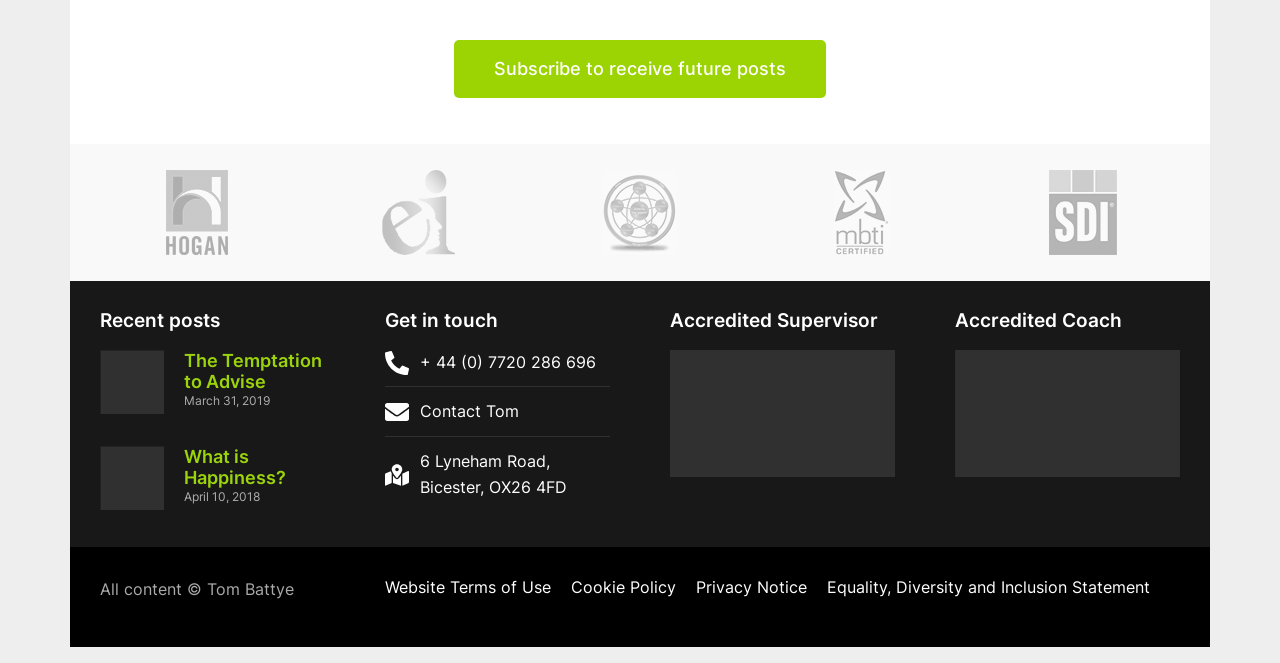Find the bounding box coordinates for the area you need to click to carry out the instruction: "Subscribe to receive future posts". The coordinates should be four float numbers between 0 and 1, indicated as [left, top, right, bottom].

[0.355, 0.06, 0.645, 0.147]